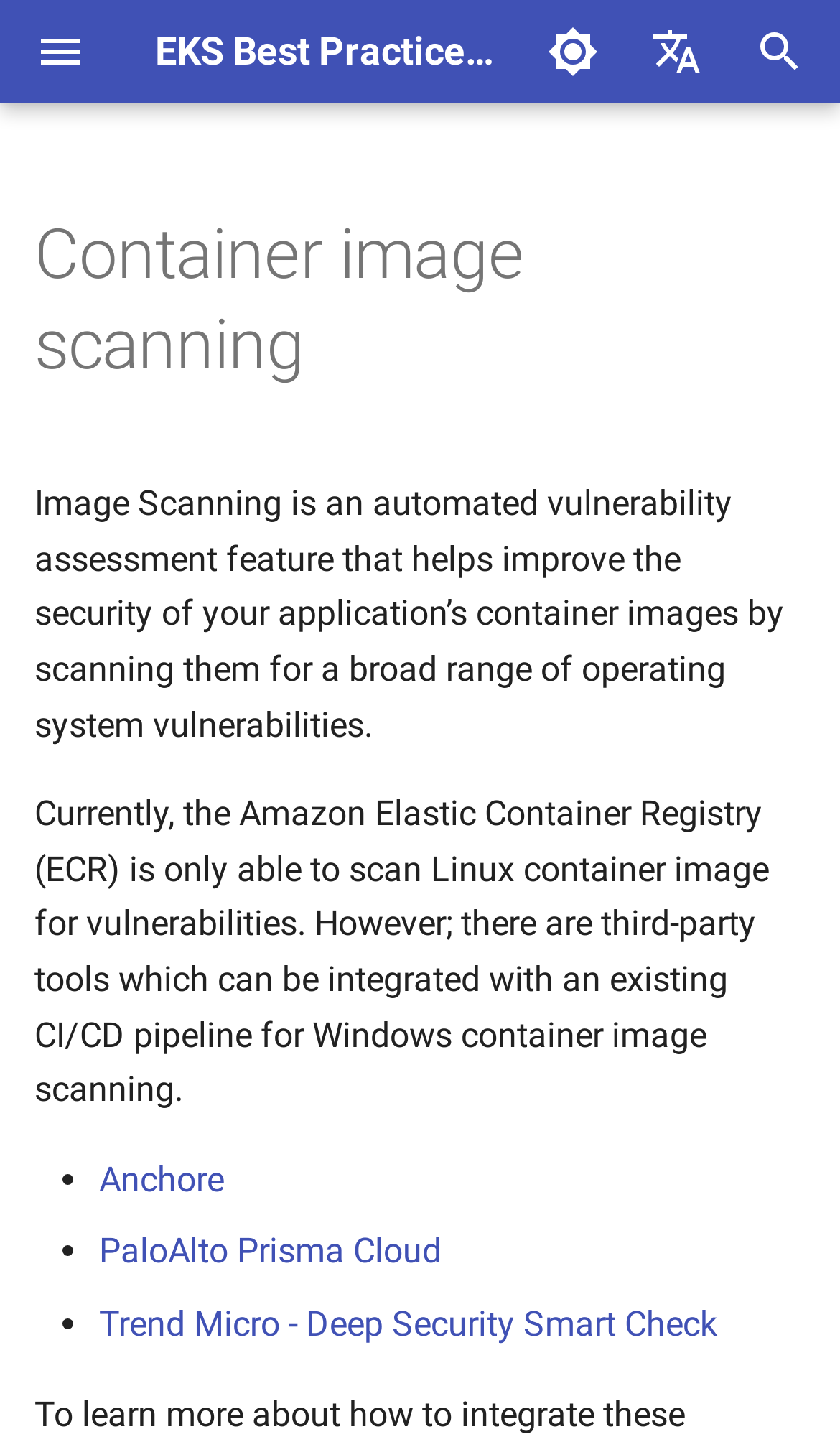How many third-party tools are mentioned for Windows container image scanning?
Use the screenshot to answer the question with a single word or phrase.

3